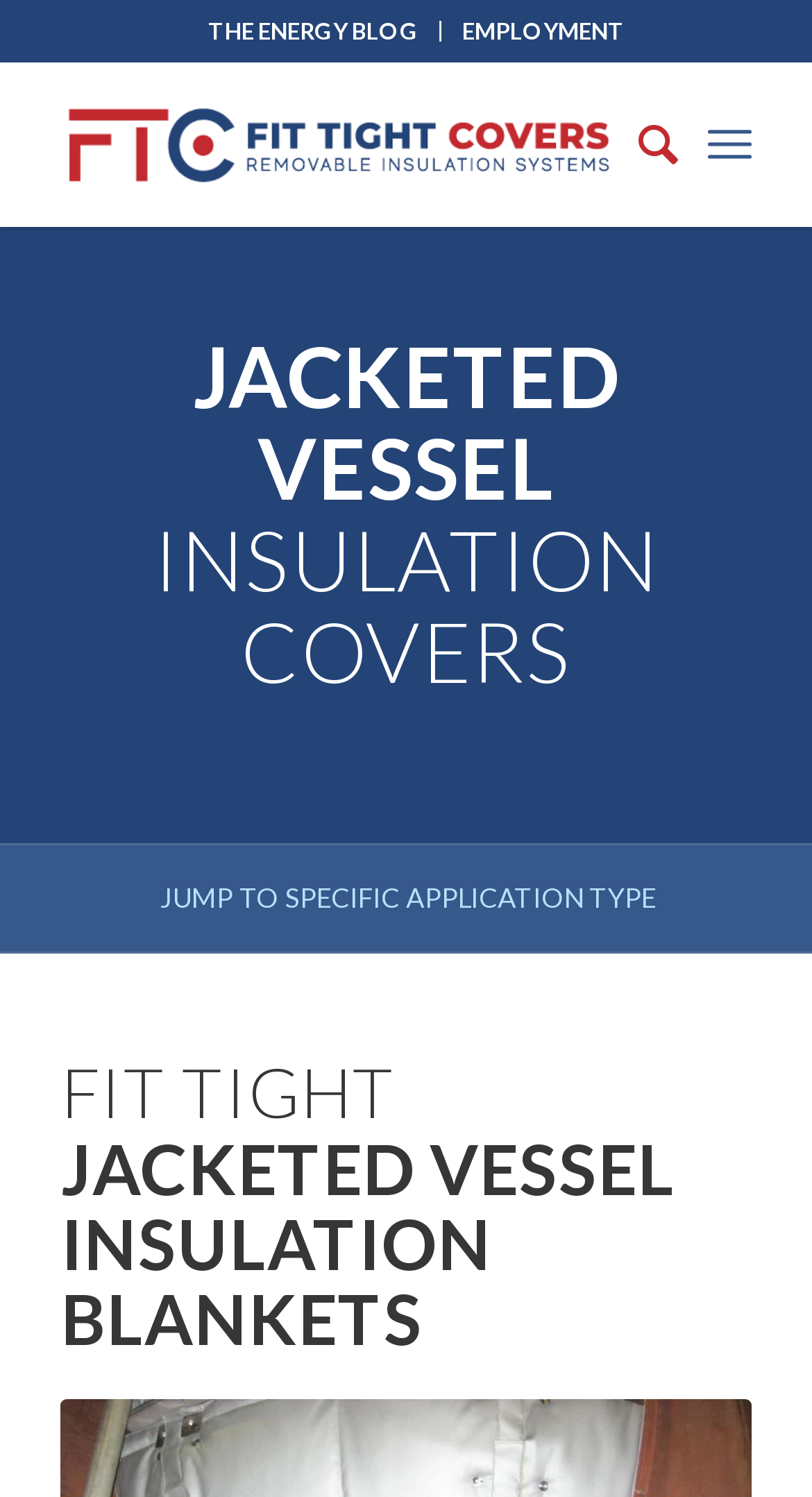Craft a detailed narrative of the webpage's structure and content.

The webpage is about Fit Tight jacketed vessel insulation covers, which are an efficient and cost-effective solution to maintaining temperature levels, made in the USA. 

At the top left of the page, there is a vertical menu with two menu items: "THE ENERGY BLOG" and "EMPLOYMENT". Below this menu, there is a layout table that contains the Fit Tight Covers logo, which is an image. To the right of the logo, there are two menu items: "Search" and "Menu". 

Below the layout table, there is a main section that takes up most of the page. At the top of this section, there is a heading that reads "JACKETED VESSEL INSULATION COVERS". 

On the right side of the page, there is another vertical menu with one menu item: "JUMP TO SPECIFIC APPLICATION TYPE". 

At the bottom of the main section, there is a heading that reads "FIT TIGHT JACKETED VESSEL INSULATION BLANKETS".